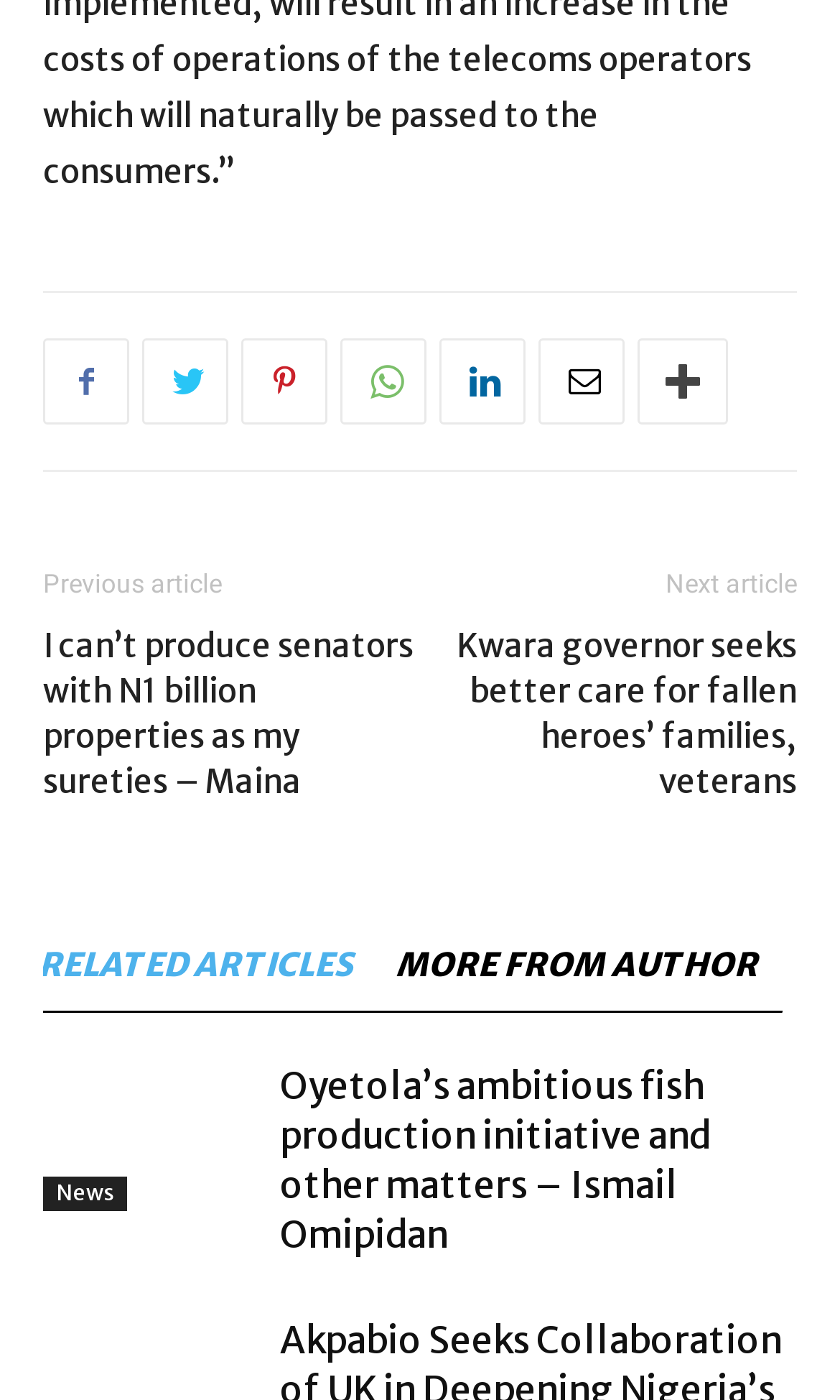Identify the bounding box for the element characterized by the following description: "RELATED ARTICLES".

[0.041, 0.672, 0.431, 0.708]